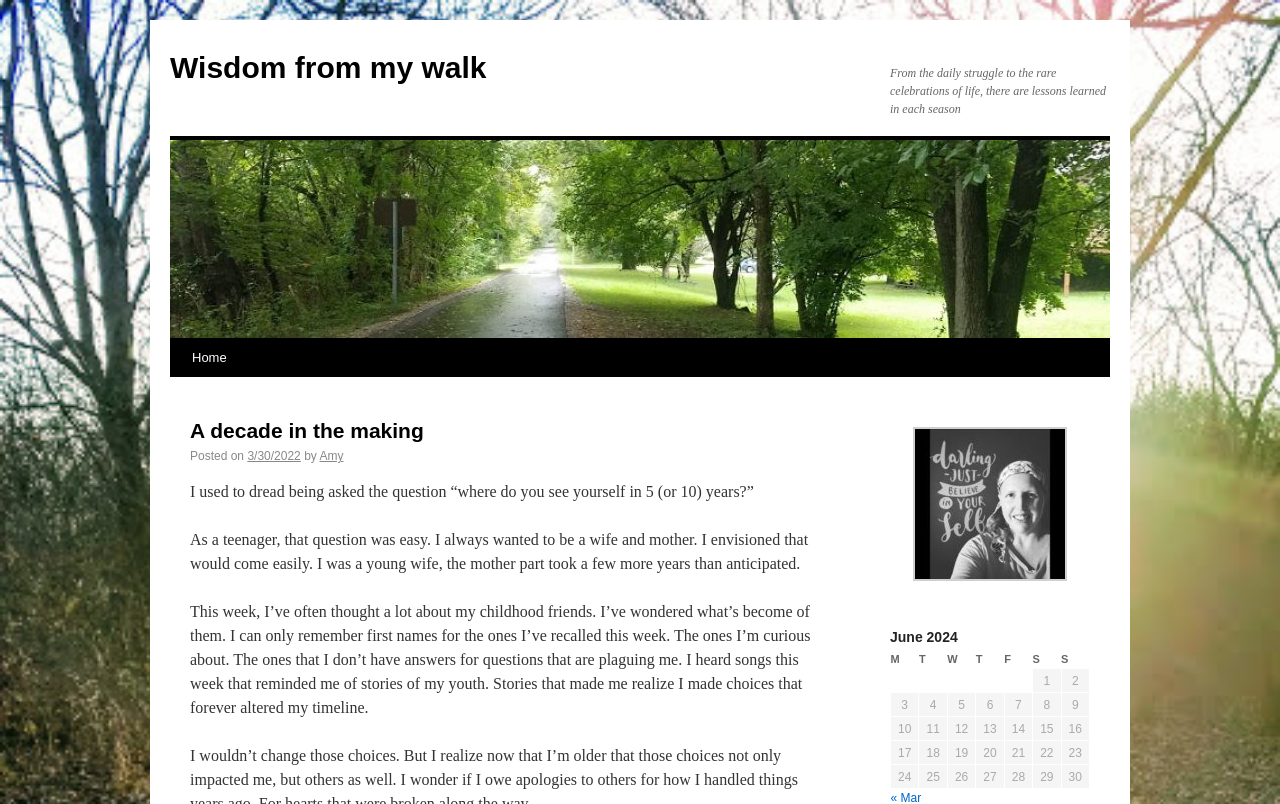Describe the webpage in detail, including text, images, and layout.

This webpage is a personal blog post titled "Wisdom from my walk" with a subtitle "From the daily struggle to the rare celebrations of life, there are lessons learned in each season". The title is displayed prominently at the top of the page, with a link to the blog post below it.

To the top-right of the title, there is a navigation link "Home". Below the title, there is a heading "A decade in the making" with a link to the same title. The post's metadata is displayed, including the date "3/30/2022" and the author's name "Amy".

The main content of the blog post is a reflective essay that discusses the author's thoughts on their childhood friends, life choices, and personal growth. The text is divided into four paragraphs, with the first paragraph discussing the author's past struggles with answering questions about their future. The second paragraph talks about the author's childhood friends and their current whereabouts. The third paragraph reflects on the author's life choices and how they have altered their timeline. The fourth paragraph is a more introspective passage that discusses the author's thoughts on their youth and the stories that have shaped them.

To the right of the main content, there is a table with a calendar layout, displaying the numbers 1 to 30. The table has seven columns, labeled M, T, W, T, F, S, and S, representing the days of the week. Each row in the table corresponds to a week, with the numbers 1 to 30 displayed in the respective cells.

There are no images on the page. The overall layout is simple and easy to read, with a clear hierarchy of headings and paragraphs.